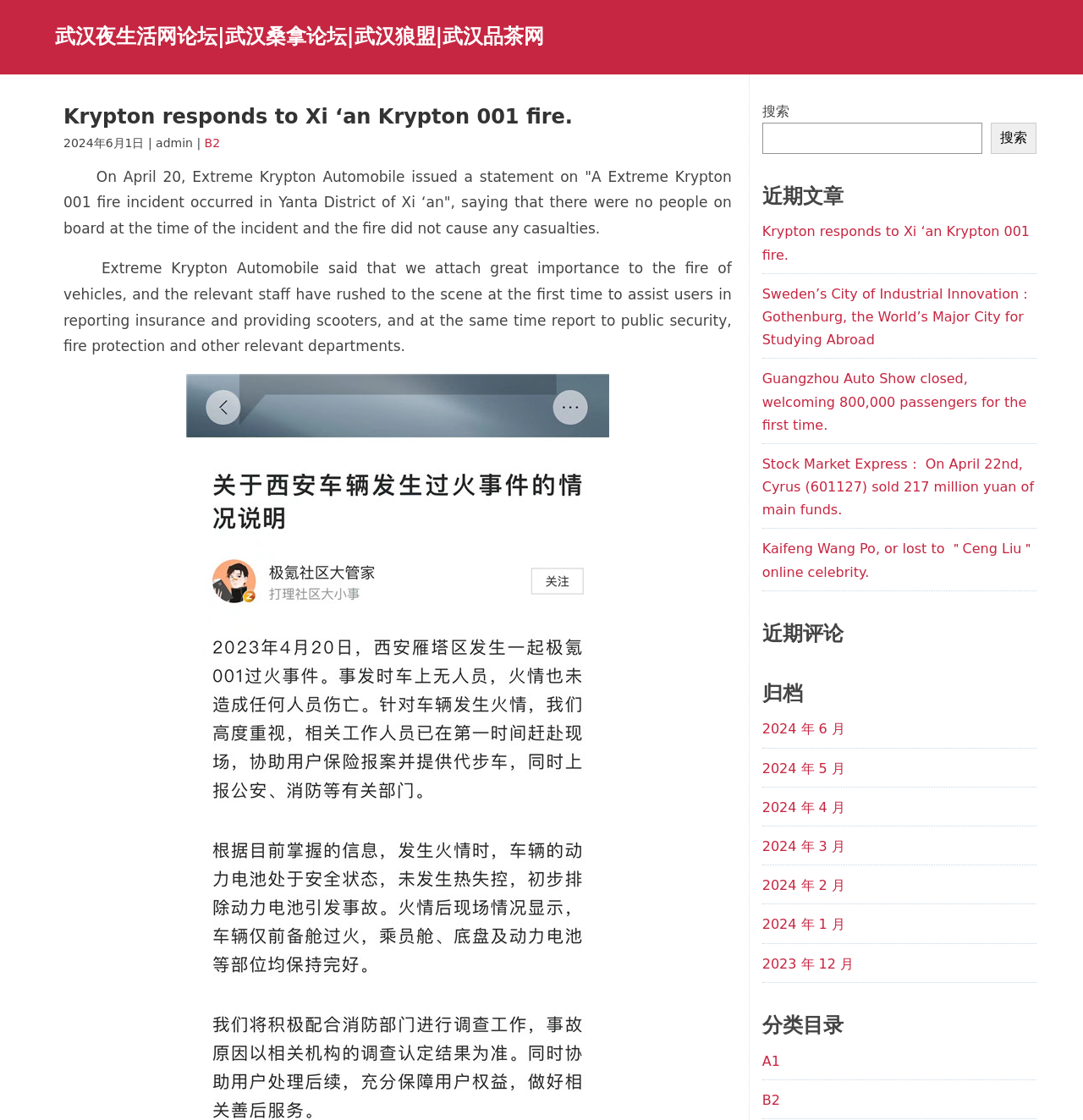Find the bounding box coordinates of the clickable area that will achieve the following instruction: "View recent comments".

[0.704, 0.55, 0.957, 0.581]